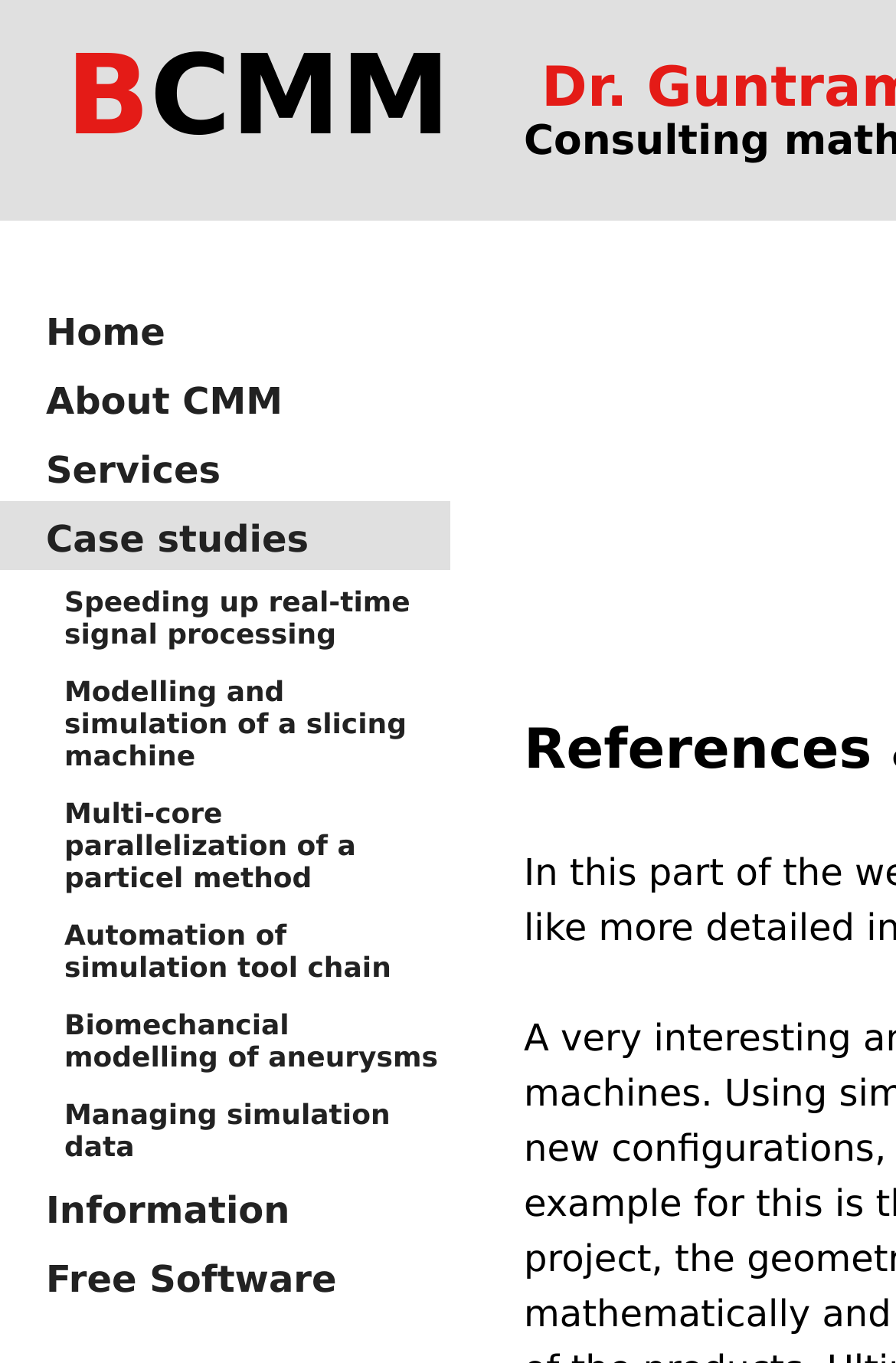Locate and extract the headline of this webpage.

References and case studies